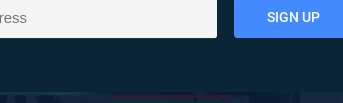Describe all the important aspects and details of the image.

The image features a section of a webpage that includes a textbox labeled "Email" where users can input their email address. Adjacent to this textbox is a prominent blue button labeled "SIGN UP," inviting users to join and access exclusive content. This interface is designed to facilitate user registration, likely associated with a newsletter or membership service. The background may showcase elements related to defense engineering or technology, reinforcing the theme of the page.